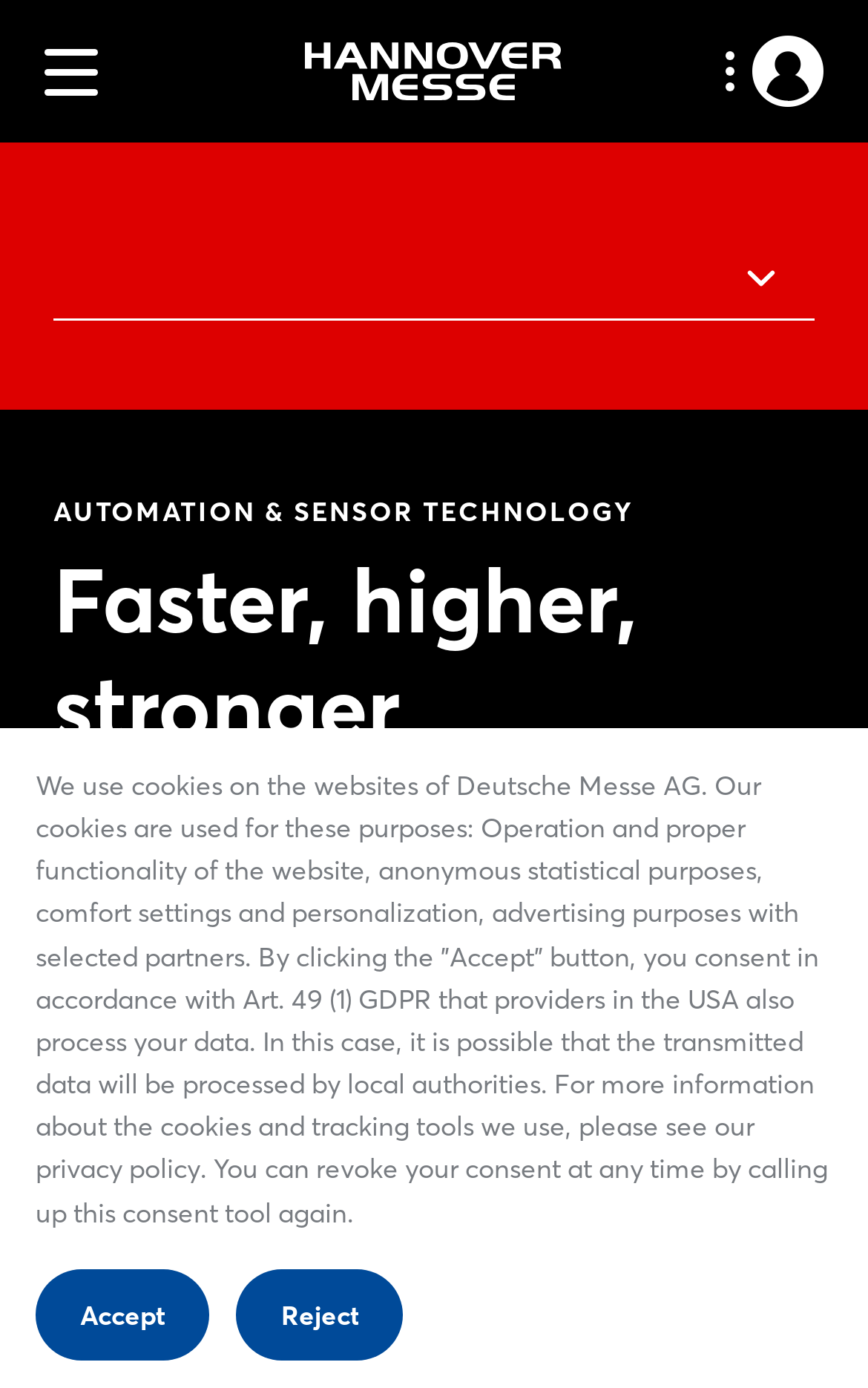What is the event mentioned on the webpage?
Using the image as a reference, answer the question in detail.

The event is mentioned in the text 'From innovative components to installation-ready systems and specific Industry 4.0 solutions, Schaeffler is using HANNOVER MESSE 2019 to showcase numerous new developments...' with a bounding box of [0.062, 0.579, 0.938, 0.801]. This text is a prominent part of the webpage, suggesting that the event is an important part of the content.